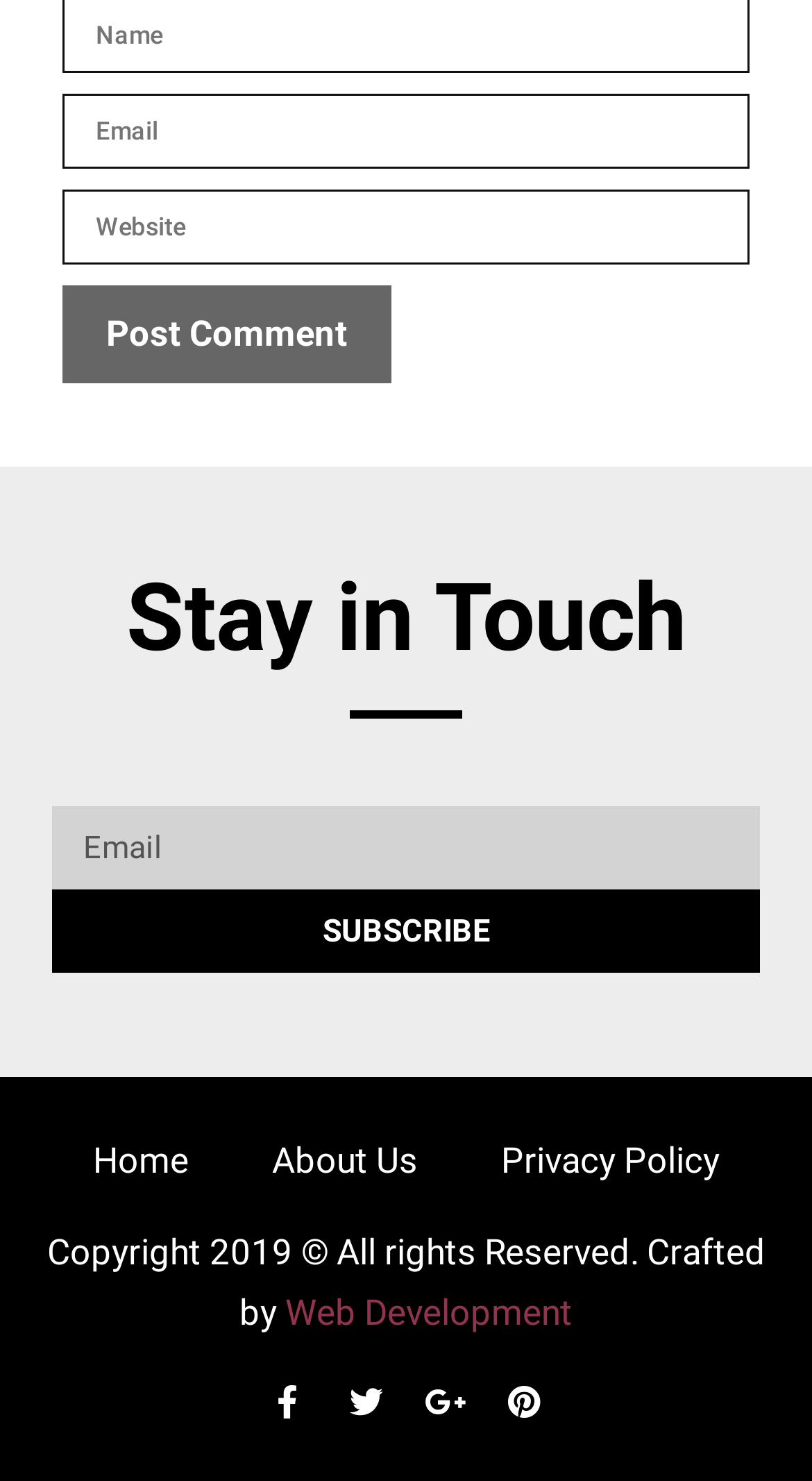Highlight the bounding box coordinates of the element you need to click to perform the following instruction: "Go to the home page."

[0.063, 0.769, 0.283, 0.797]